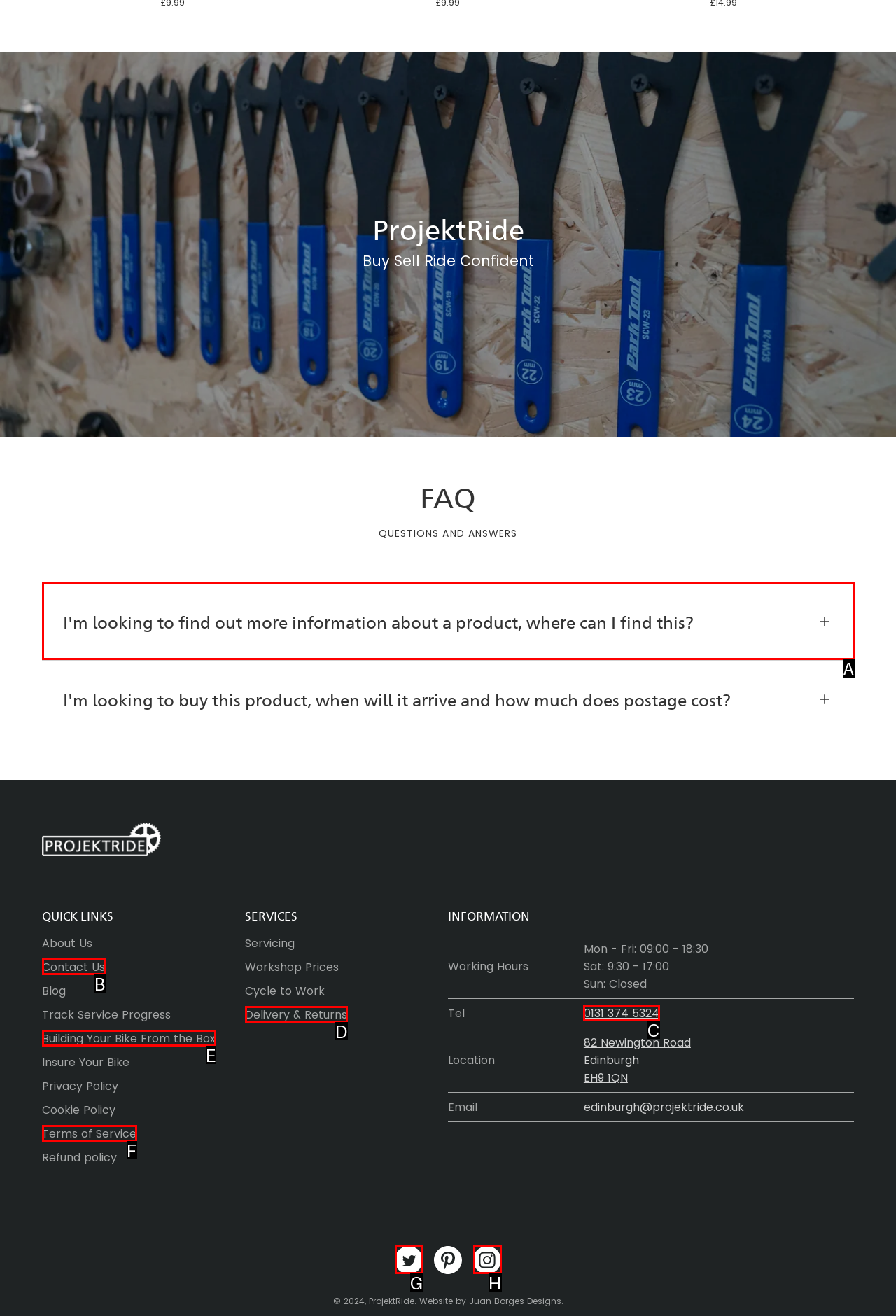Determine the correct UI element to click for this instruction: Contact ProjektRide via phone. Respond with the letter of the chosen element.

C